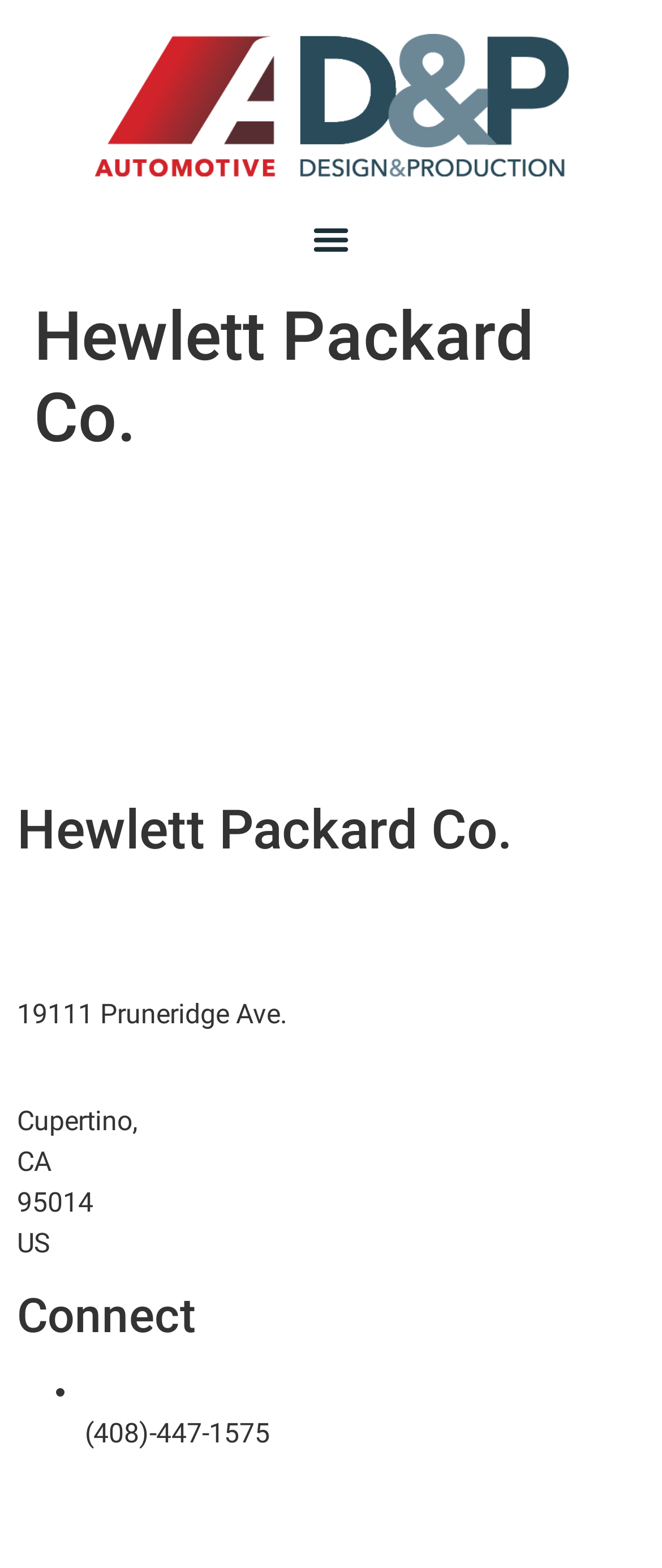Refer to the image and offer a detailed explanation in response to the question: What is the phone number of the company?

The phone number of the company can be found in the 'Connect' section of the webpage, which is '(408)-447-1575'.